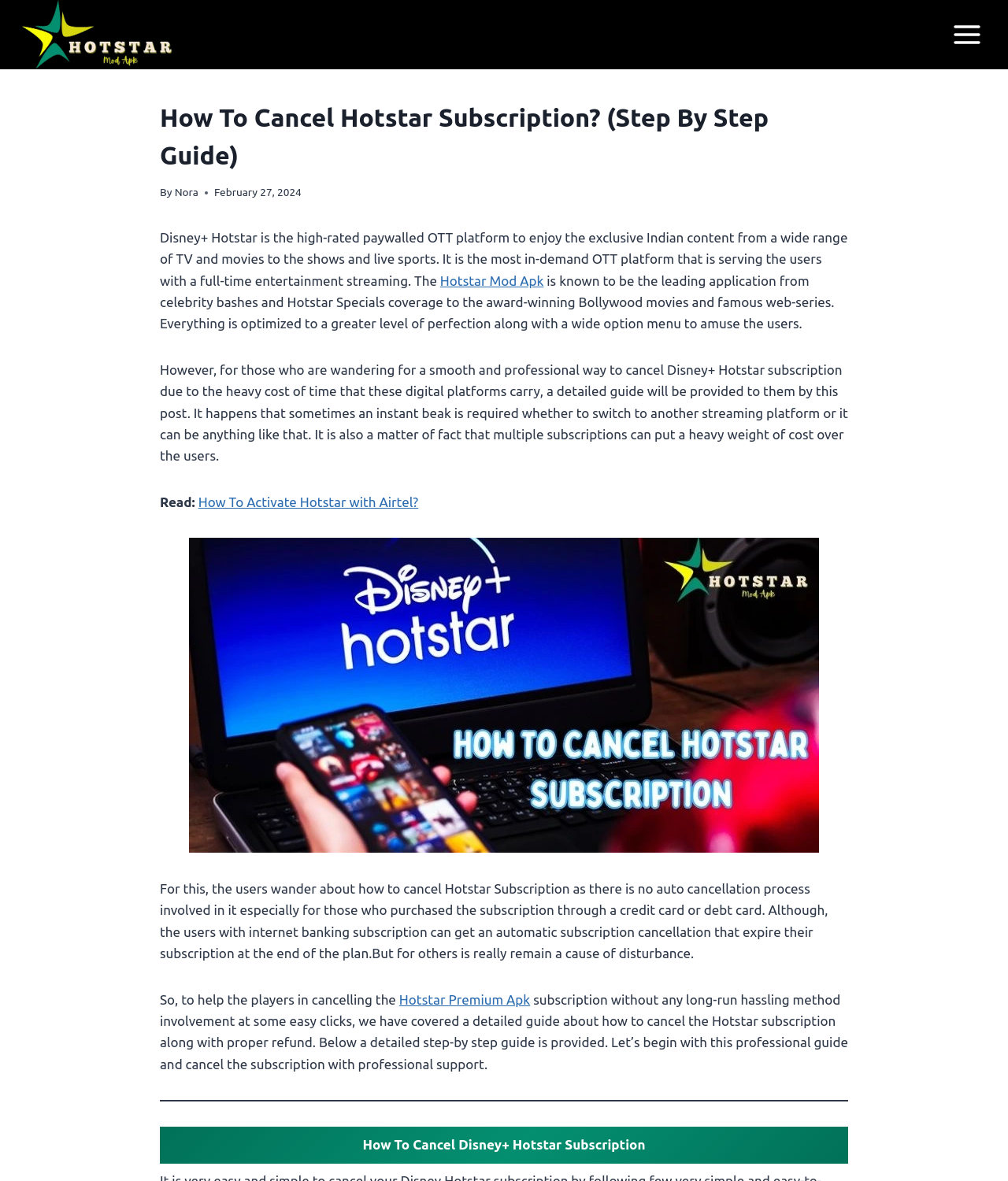Construct a comprehensive caption that outlines the webpage's structure and content.

The webpage is about canceling a Hotstar subscription, with a focus on providing a step-by-step guide for users. At the top, there is a link to "Hotstar Mod Apk" accompanied by an image, and a button to open a menu on the right side. 

Below the top section, there is a header with the title "How To Cancel Hotstar Subscription? (Step By Step Guide)" and a link to "Nora" on the left side, along with a time stamp "February 27, 2024". 

The main content of the webpage is divided into several paragraphs. The first paragraph introduces Disney+ Hotstar as a popular OTT platform, and the second paragraph explains the need for a guide to cancel the subscription due to its high cost. 

There are several links scattered throughout the content, including "Hotstar Mod Apk", "How To Activate Hotstar with Airtel?", and "Hotstar Premium Apk". 

An image related to canceling Hotstar subscription is placed in the middle of the content. 

The webpage then proceeds to explain the difficulties users face in canceling their subscription, especially those who purchased it through a credit card or debit card. 

Finally, the webpage promises to provide a detailed guide on how to cancel the Hotstar subscription with a proper refund, and a horizontal separator marks the beginning of the step-by-step guide. The guide is titled "How To Cancel Disney+ Hotstar Subscription".